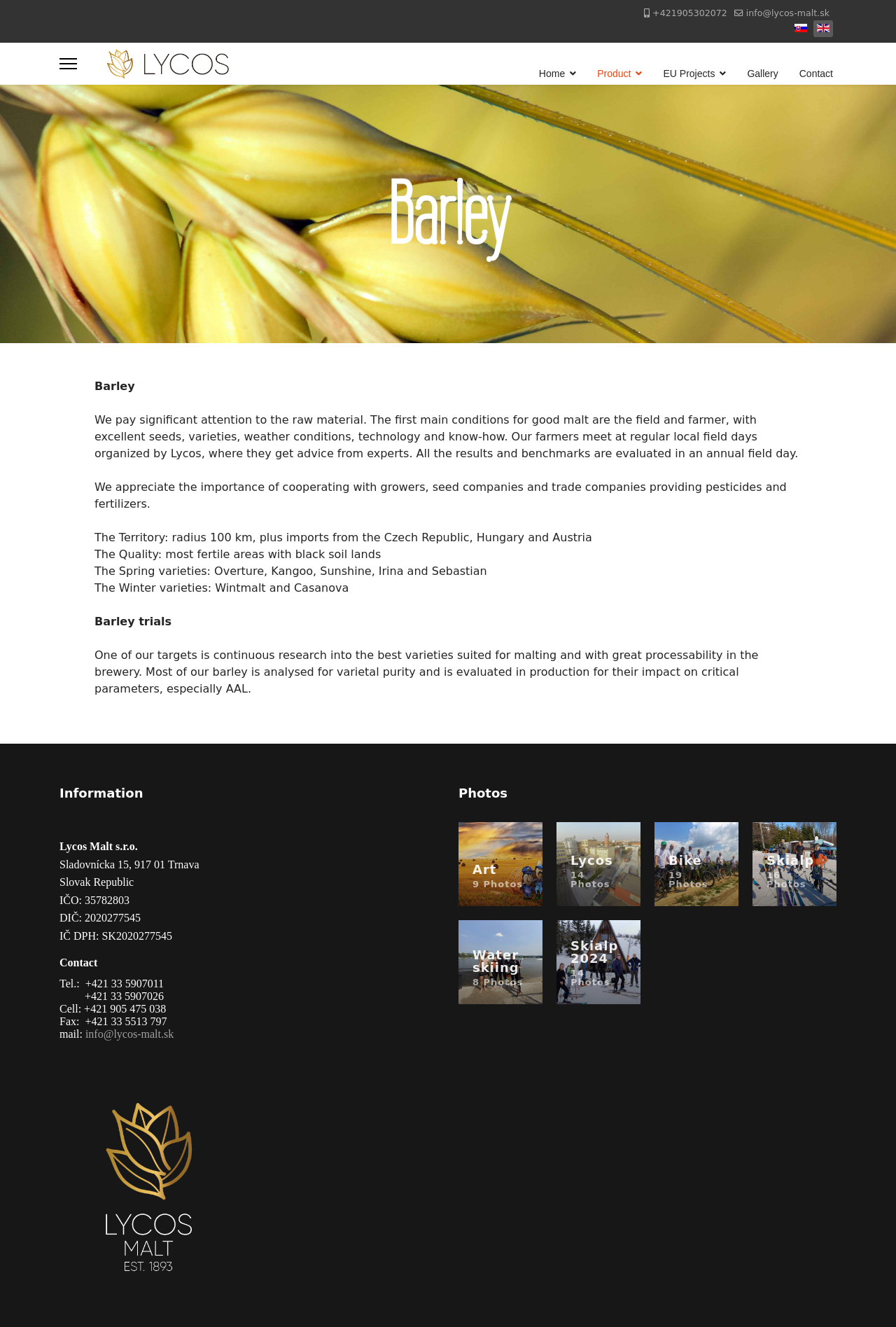How many photos are in the 'Skialp 2024' album? Observe the screenshot and provide a one-word or short phrase answer.

14